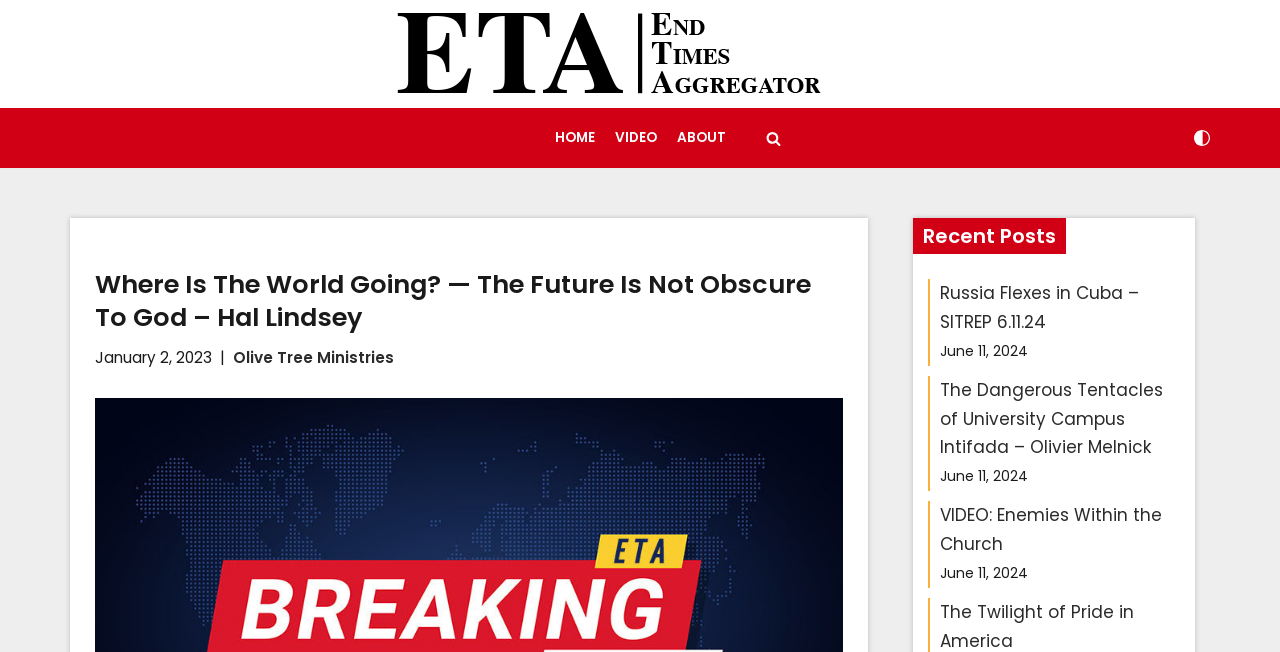Explain in detail what is displayed on the webpage.

The webpage is about End Times Aggregator, a platform focused on discussing the future and its uncertainties. At the top-left corner, there is a "Skip to content" link. Next to it, on the top-center, is the website's logo, "End Times Aggregator", accompanied by a link to the homepage. 

On the top-right side, there is a primary navigation menu with three links: "HOME", "VIDEO", and "ABOUT". Adjacent to the navigation menu is a search button with a magnifying glass icon. 

On the top-right edge, there is a small icon with no description. Below the navigation menu, there is a prominent heading that reads "Where Is The World Going? — The Future Is Not Obscure To God – Hal Lindsey". 

Underneath the heading, there is a time stamp indicating the post was published on January 2, 2023. Next to the time stamp is a link to "Olive Tree Ministries". 

Further down, there is a section titled "Recent Posts". This section contains three article links: "Russia Flexes in Cuba – SITREP 6.11.24", "The Dangerous Tentacles of University Campus Intifada – Olivier Melnick", and "VIDEO: Enemies Within the Church". Each article link is accompanied by a time stamp, indicating they were all published on June 11, 2024.